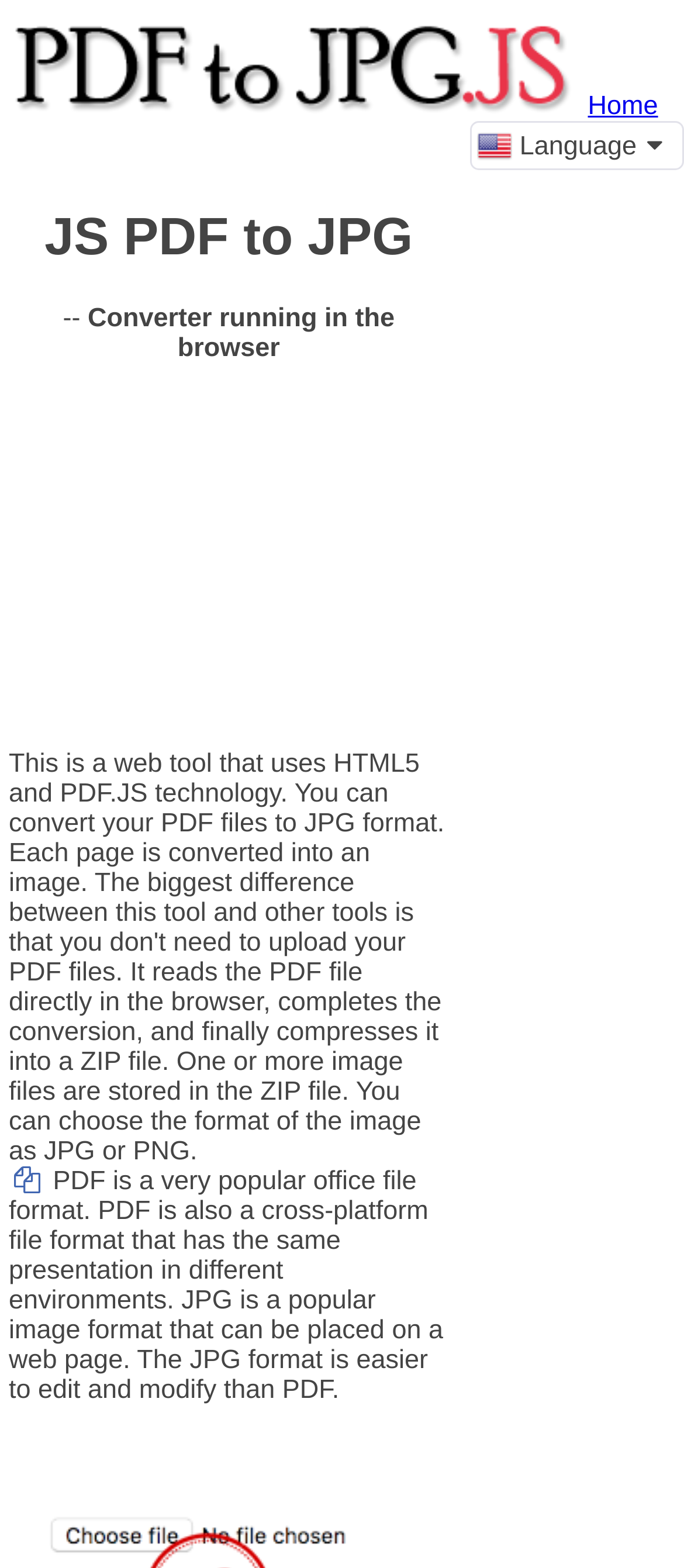Find the bounding box coordinates for the UI element whose description is: "aria-label="Advertisement" name="aswift_1" title="Advertisement"". The coordinates should be four float numbers between 0 and 1, in the format [left, top, right, bottom].

[0.013, 0.243, 0.656, 0.467]